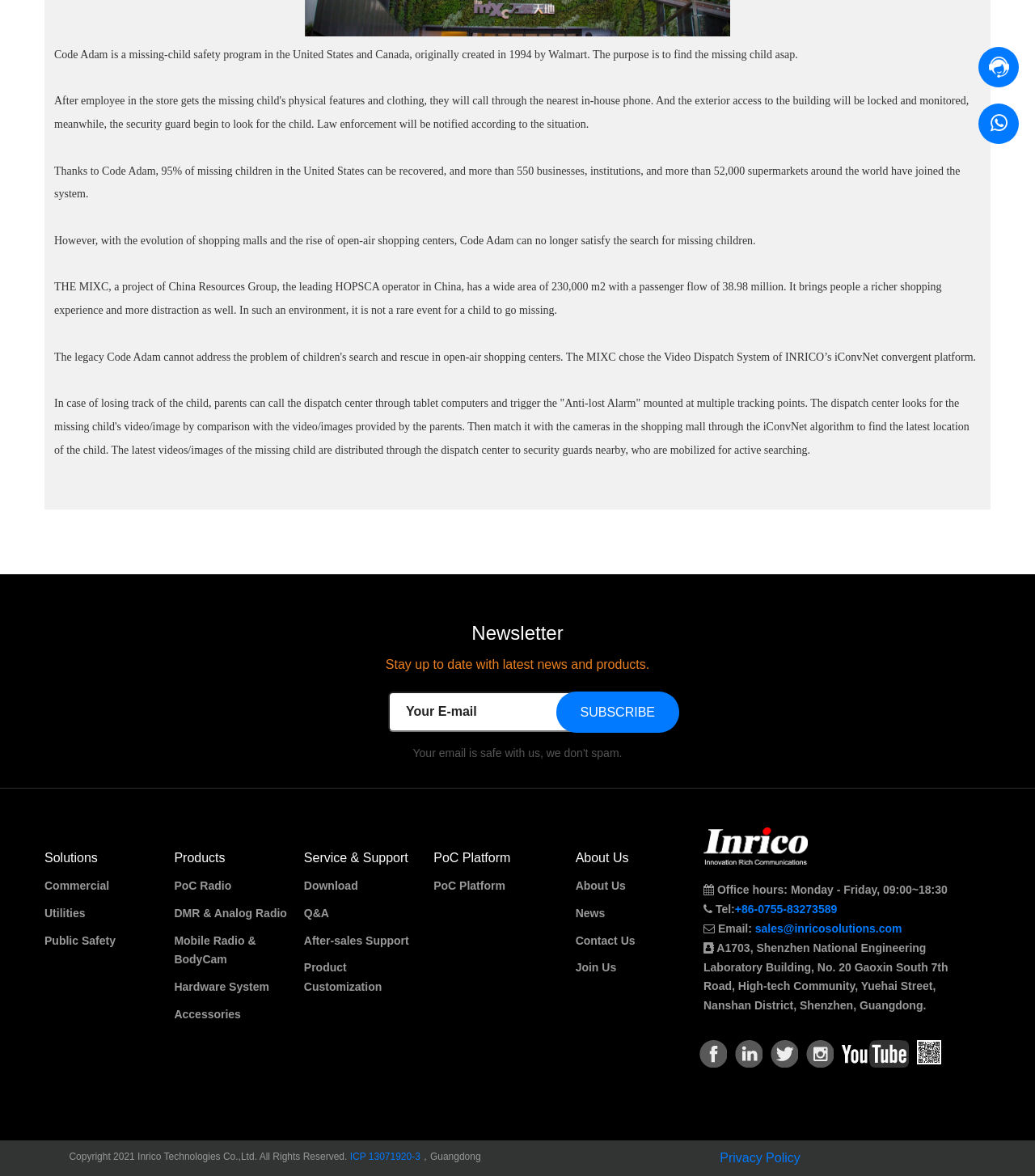Please locate the UI element described by "DMR & Analog Radio" and provide its bounding box coordinates.

[0.168, 0.765, 0.283, 0.789]